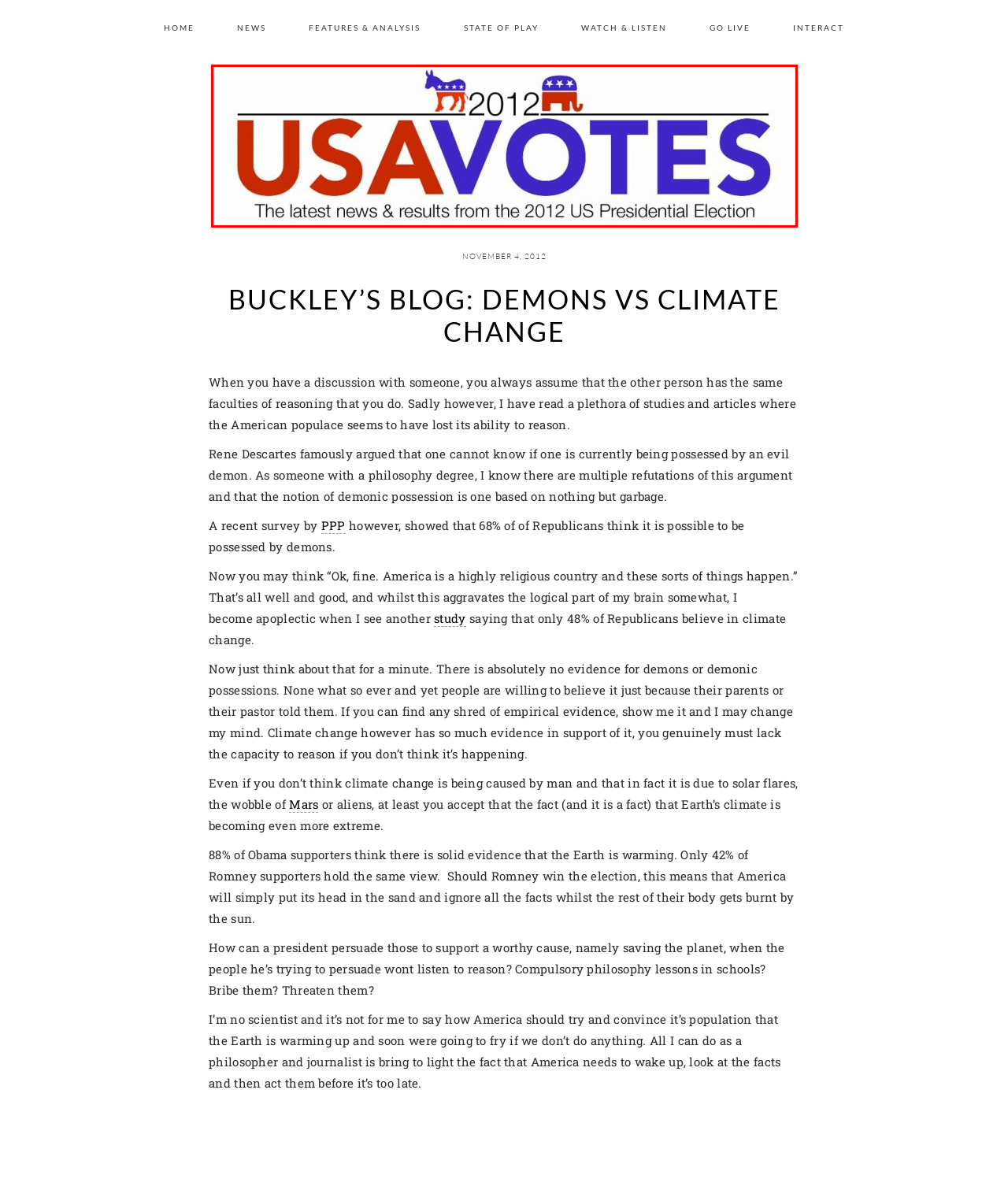Review the webpage screenshot and focus on the UI element within the red bounding box. Select the best-matching webpage description for the new webpage that follows after clicking the highlighted element. Here are the candidates:
A. News
B. Home
C. State of Play
D. Interact
E. US 2012 – A country decides
F. Romney
G. Features & Analysis
H. Obama

E